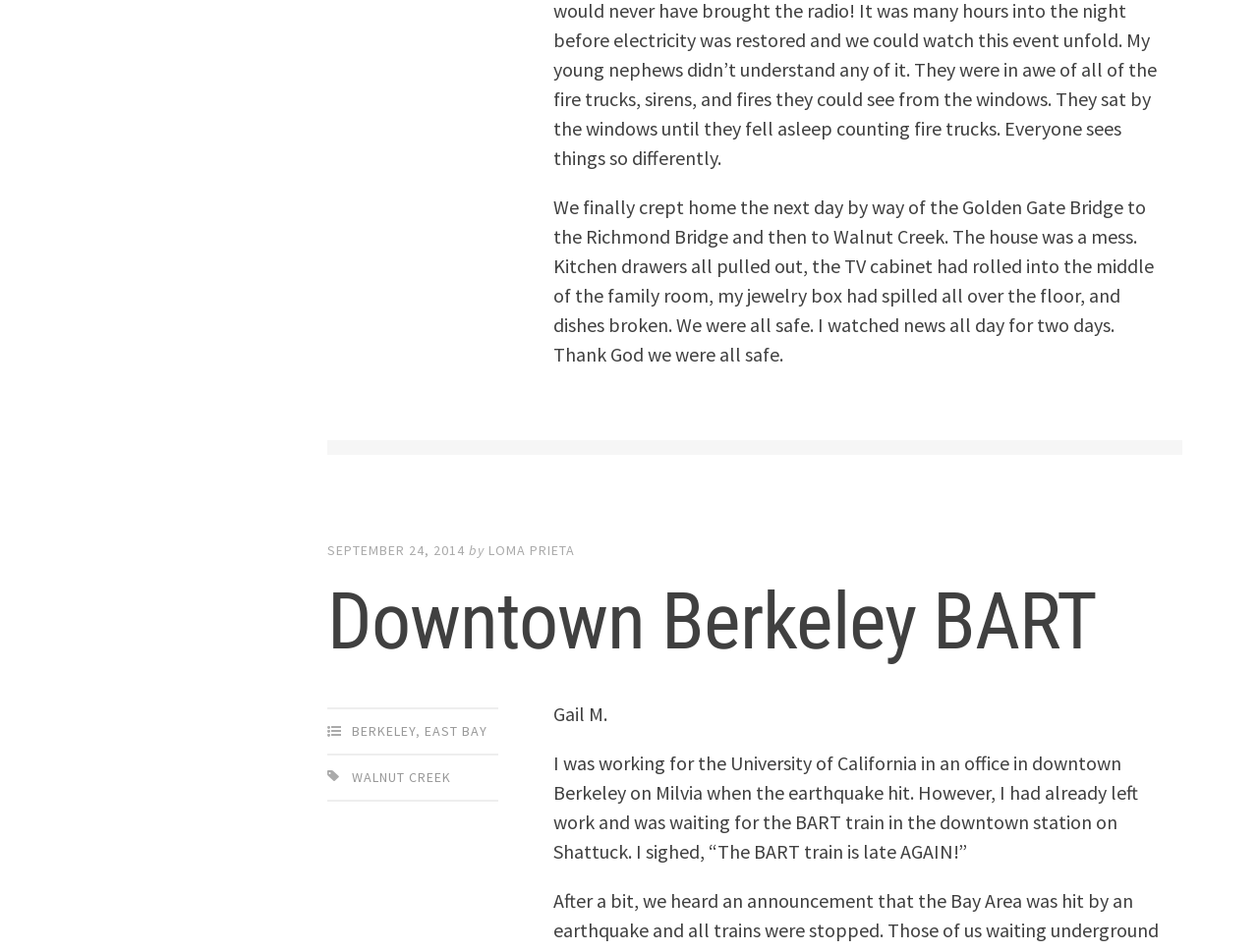Answer the following query with a single word or phrase:
What is the author's activity when the earthquake hit?

Waiting for BART train